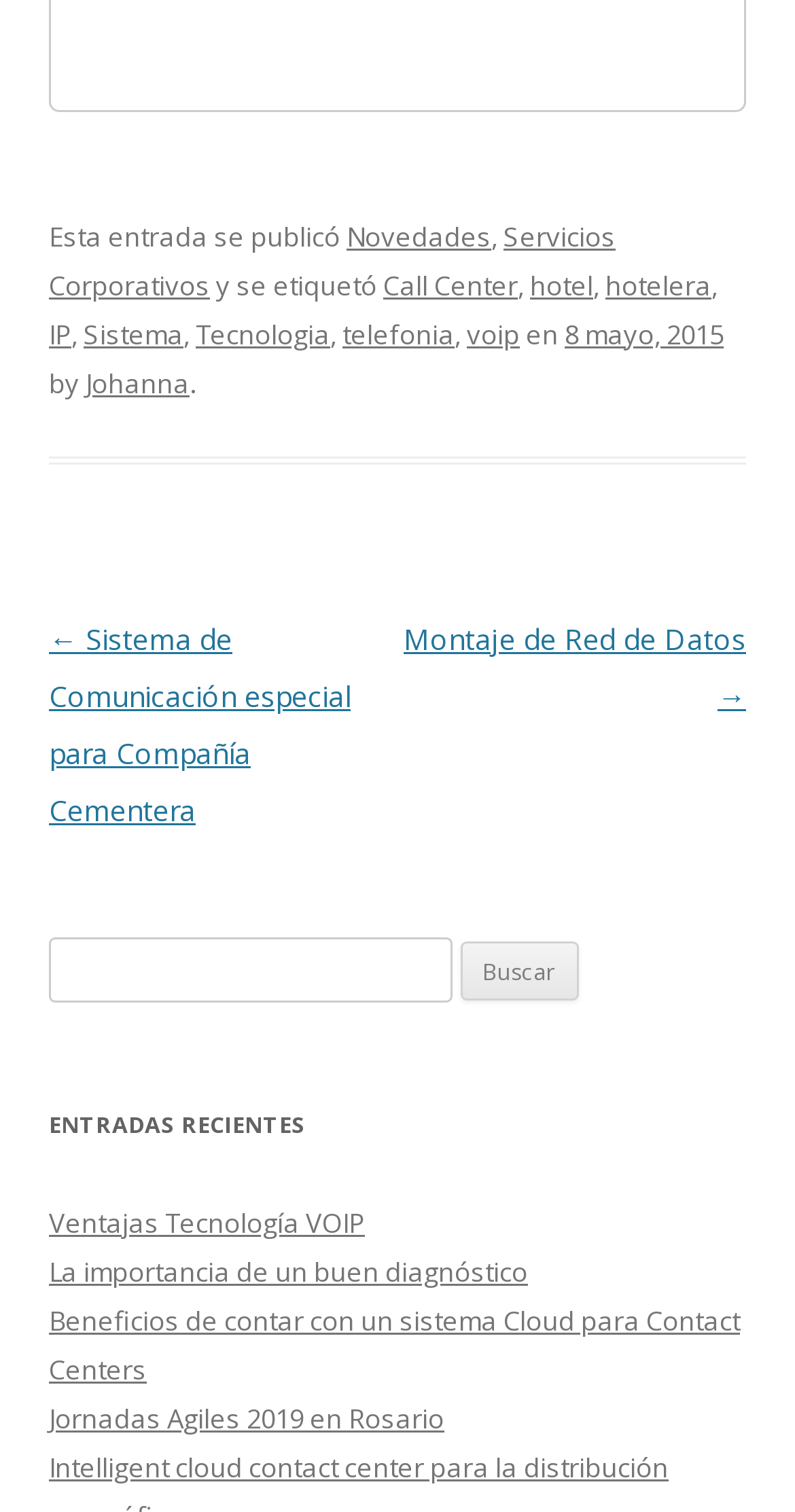What is the title of the recent blog post?
From the image, respond using a single word or phrase.

Ventajas Tecnología VOIP